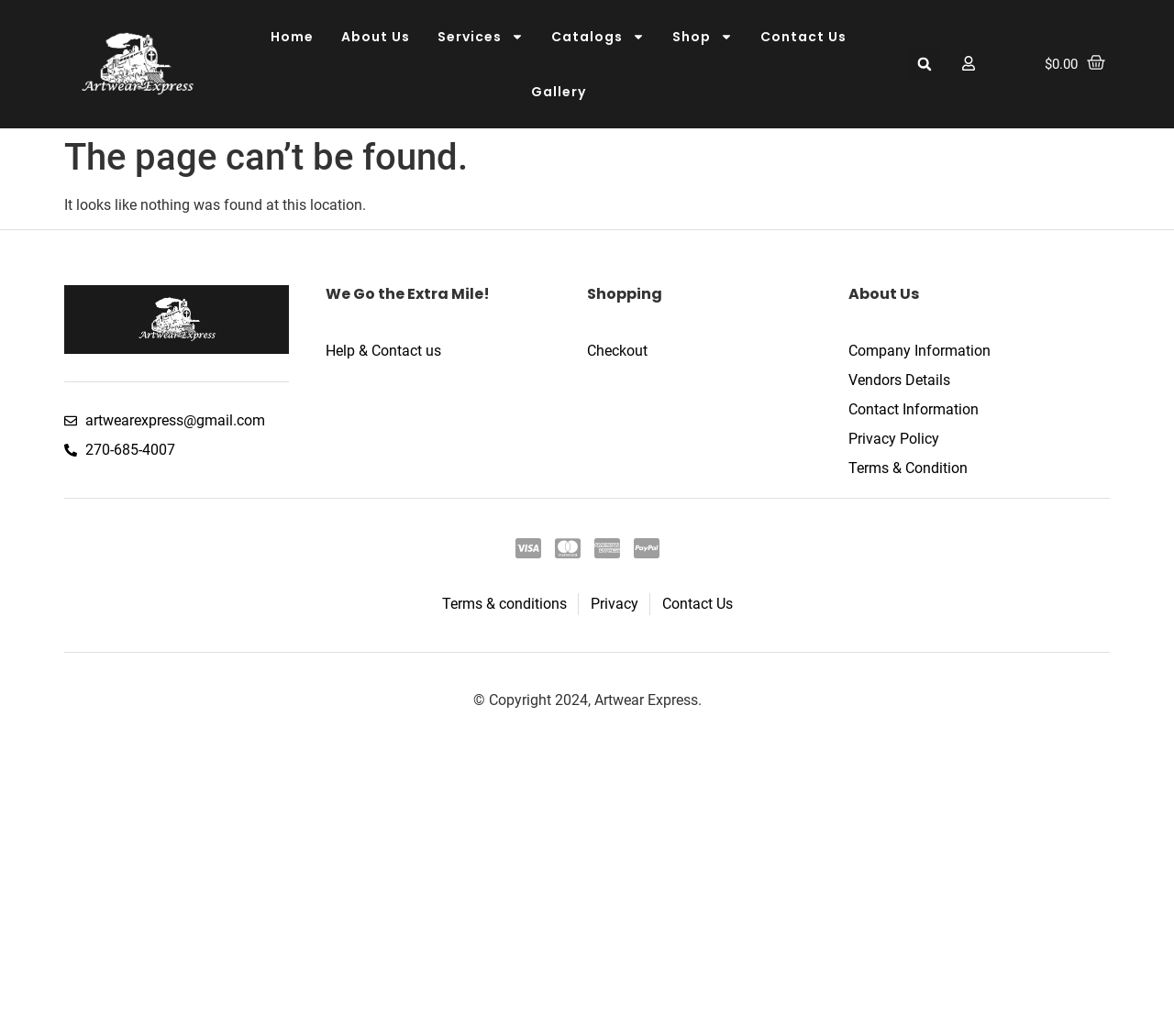Provide a short answer using a single word or phrase for the following question: 
How many images are in the footer section?

4